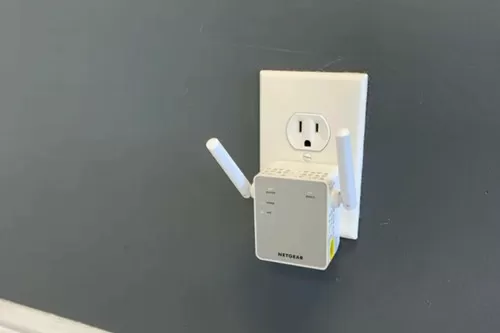Offer an in-depth caption for the image.

The image depicts a Netgear Nighthawk Wi-Fi extender, which is designed to enhance the coverage and signal strength of wireless networks. The device is plugged into a wall socket, showcasing its compact design. It features two external antennas aimed upward, which help facilitate improved wireless connectivity. The front of the extender is equipped with indicator lights and buttons for easy setup and management. This image aligns with the topic of troubleshooting and optimizing the performance of Netgear Nighthawk extenders, emphasizing proper placement and connectivity for effective use.